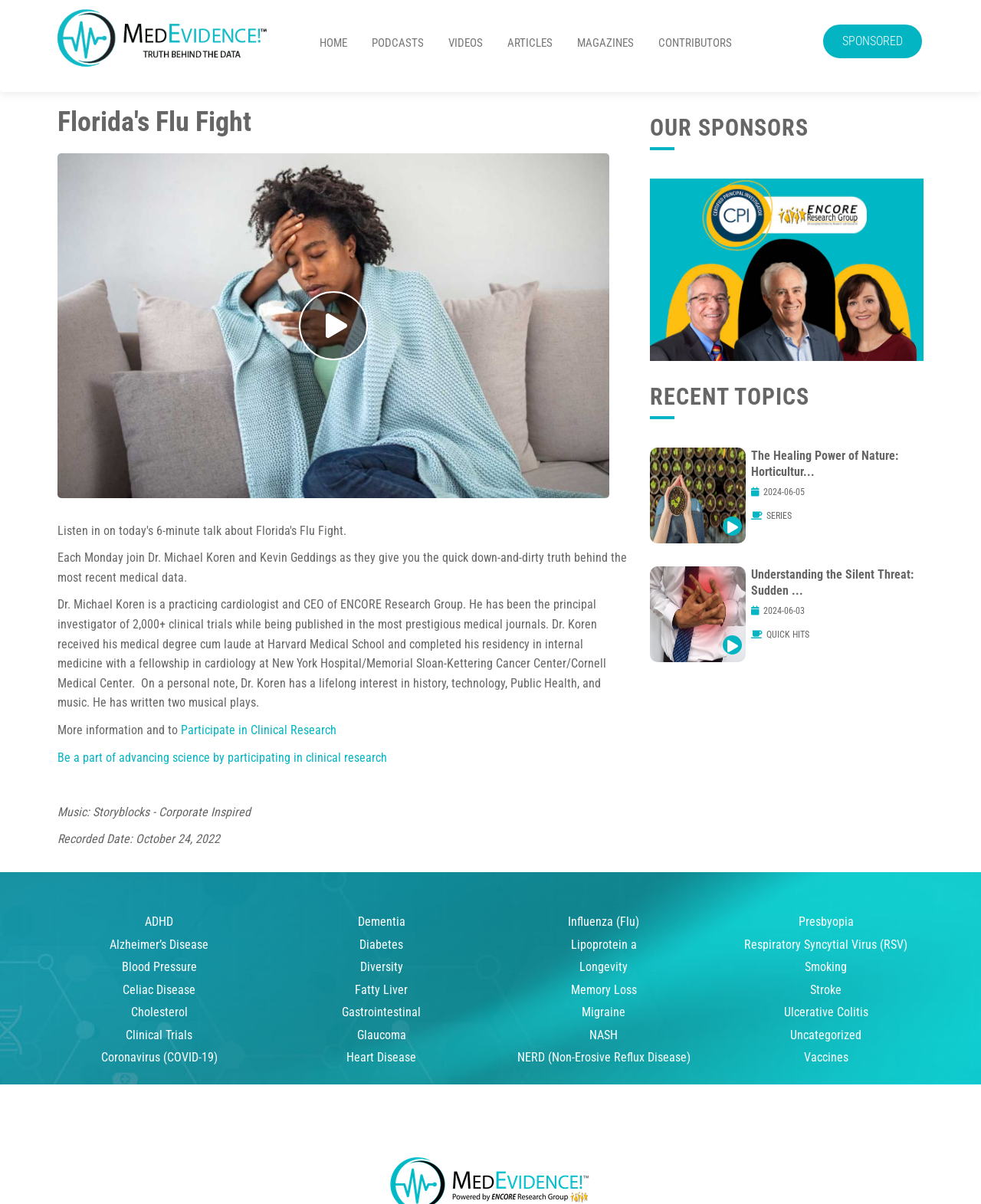Find the bounding box coordinates corresponding to the UI element with the description: "Blood Pressure". The coordinates should be formatted as [left, top, right, bottom], with values as floats between 0 and 1.

[0.12, 0.797, 0.2, 0.809]